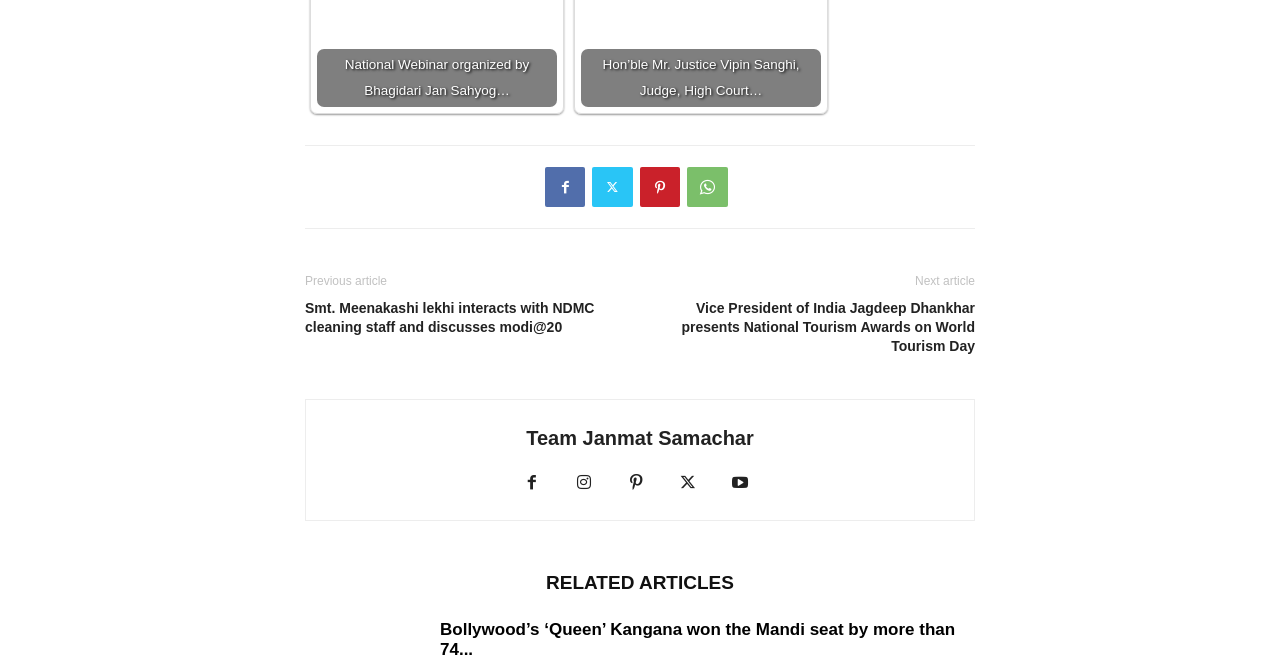Can you find the bounding box coordinates for the UI element given this description: "Team Janmat Samachar"? Provide the coordinates as four float numbers between 0 and 1: [left, top, right, bottom].

[0.411, 0.645, 0.589, 0.679]